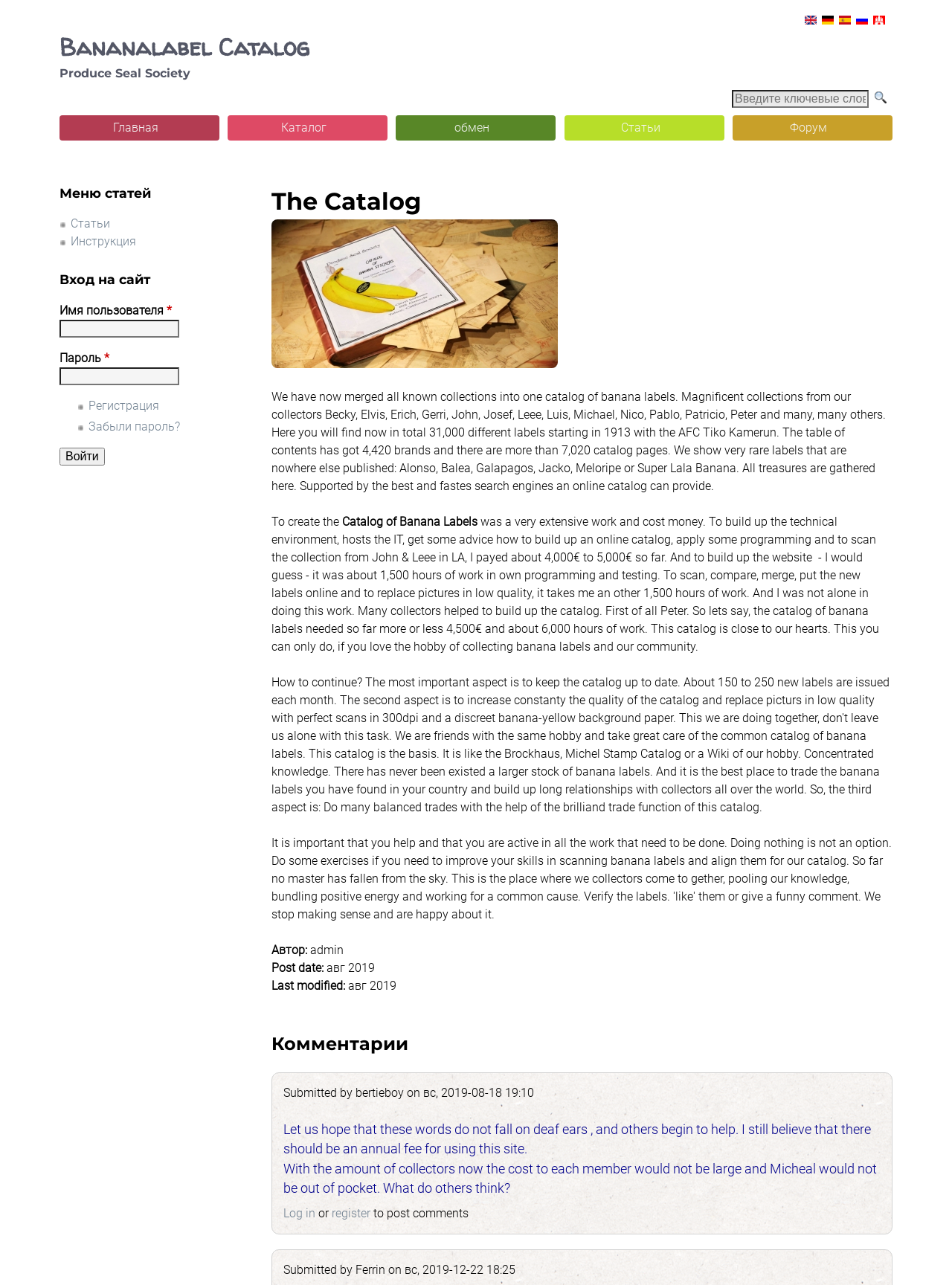What is the purpose of the search function?
Could you answer the question in a detailed manner, providing as much information as possible?

The search function is located at the top of the webpage and allows users to enter keywords to search for specific banana labels in the catalog.